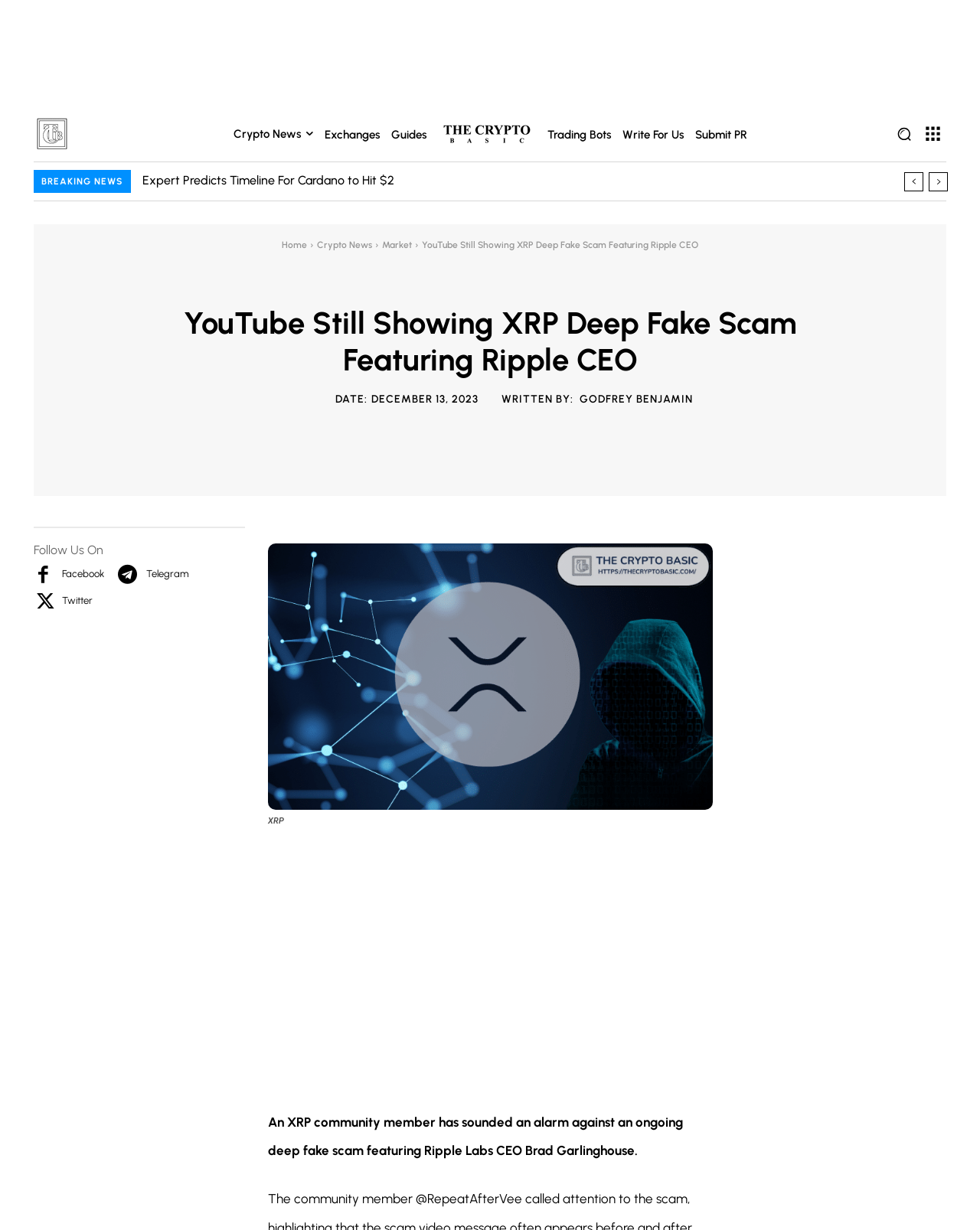What is the image displayed in the figure?
Please look at the screenshot and answer using one word or phrase.

XRP